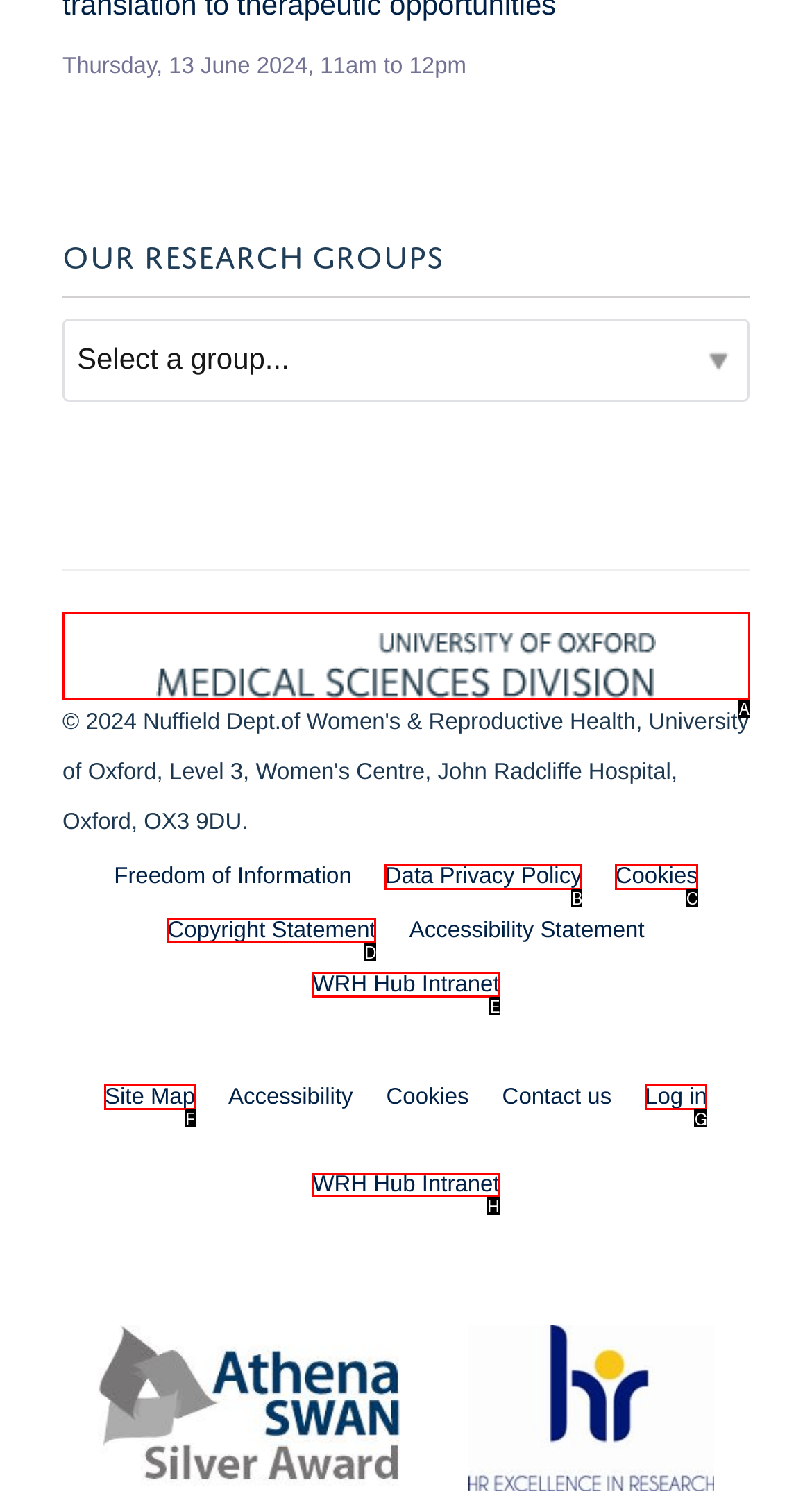Indicate the HTML element that should be clicked to perform the task: Log in to the WRH Hub Intranet Reply with the letter corresponding to the chosen option.

H